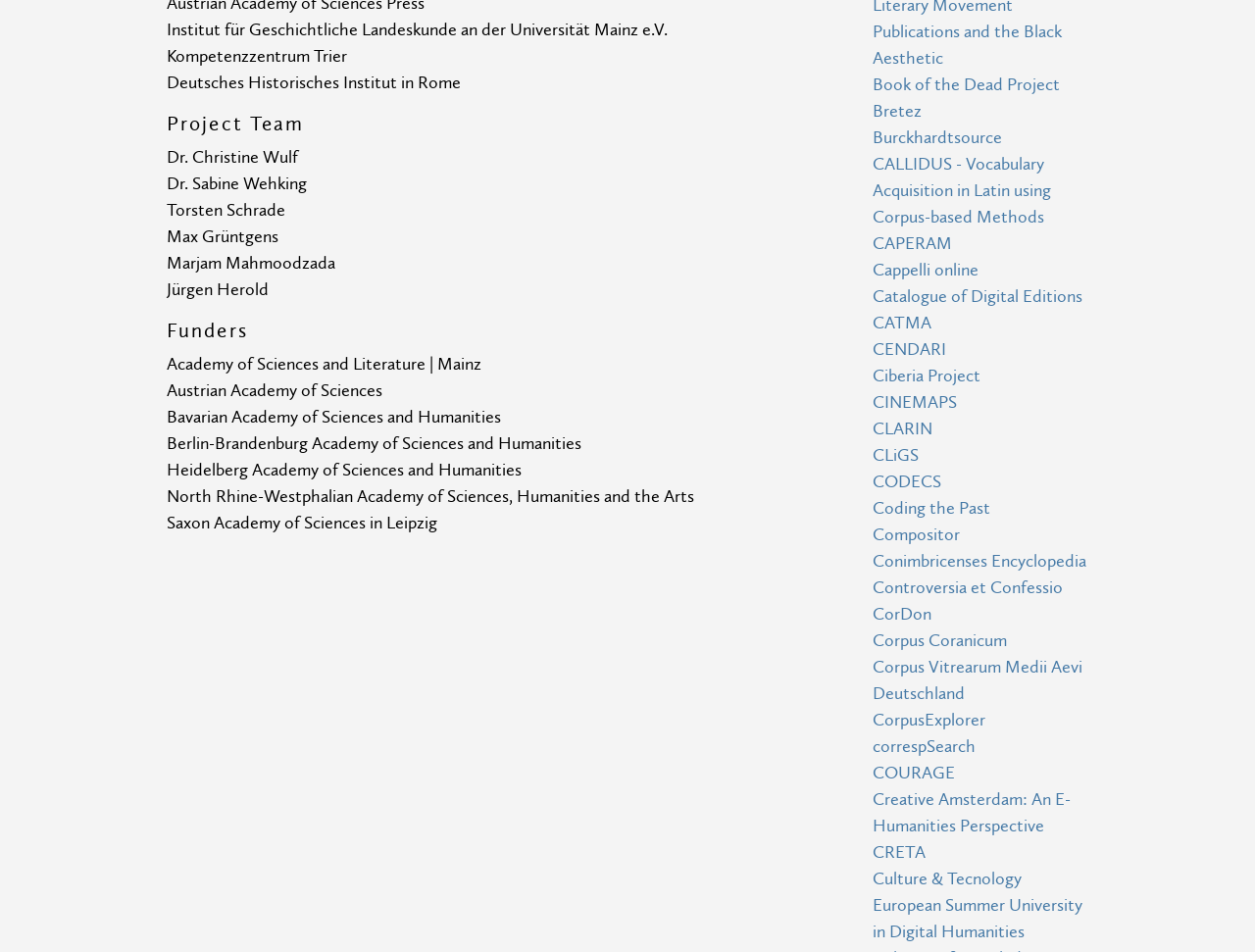Specify the bounding box coordinates of the element's region that should be clicked to achieve the following instruction: "Visit the 'Bretez' webpage". The bounding box coordinates consist of four float numbers between 0 and 1, in the format [left, top, right, bottom].

[0.695, 0.106, 0.734, 0.128]